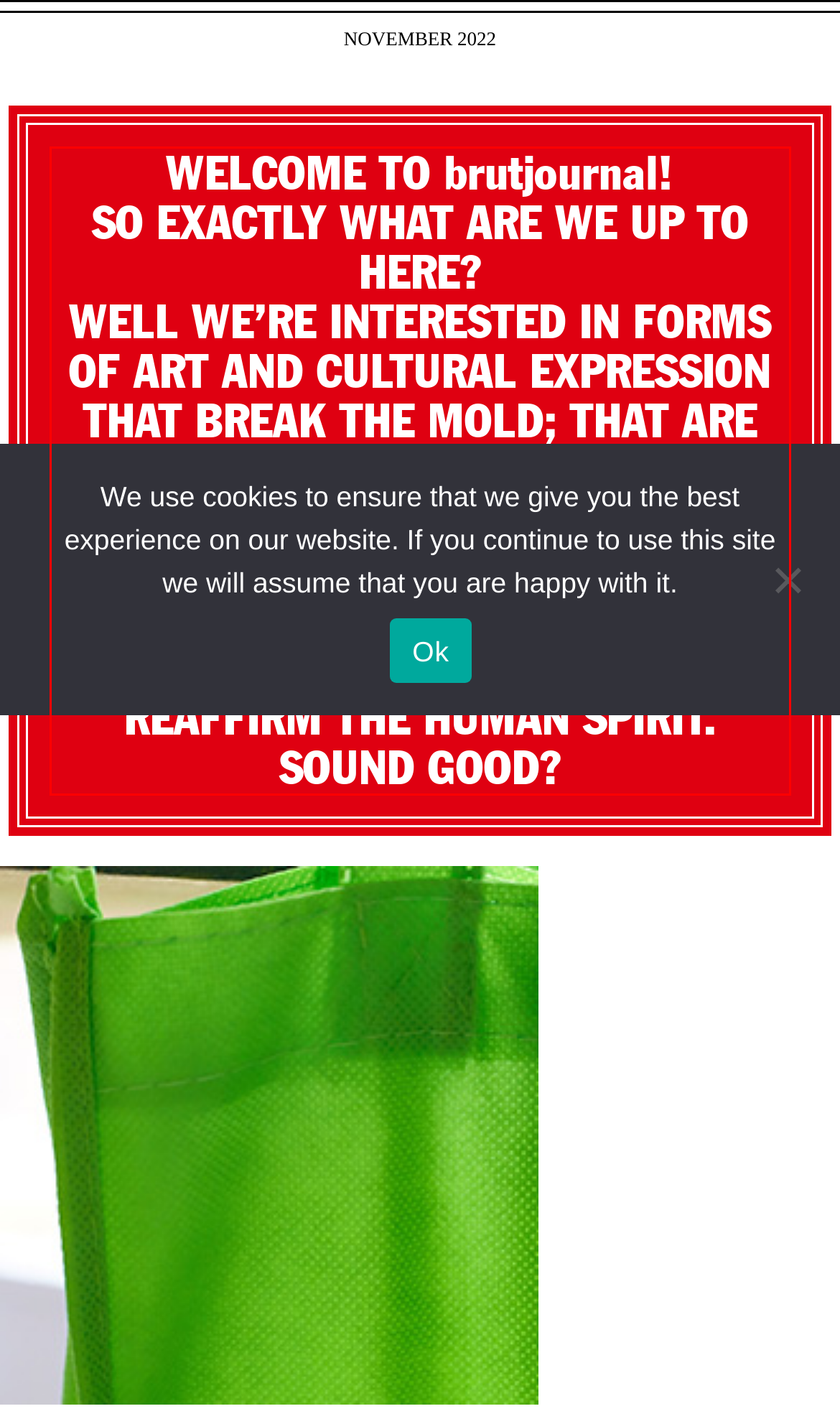Your task is to recognize and extract the text content from the UI element enclosed in the red bounding box on the webpage screenshot.

WELCOME TO brutjournal! SO EXACTLY WHAT ARE WE UP TO HERE? WELL WE’RE INTERESTED IN FORMS OF ART AND CULTURAL EXPRESSION THAT BREAK THE MOLD; THAT ARE FRESH, DIFFERENT, EXPERIMENTAL, DARING, AND DEFY FAMILIAR LABELS; AND THAT, FOR ALL THEIR INNOVATION OR FAR-OUT FORM, UNABASHEDLY CELEBRATE AND REAFFIRM THE HUMAN SPIRIT. SOUND GOOD?